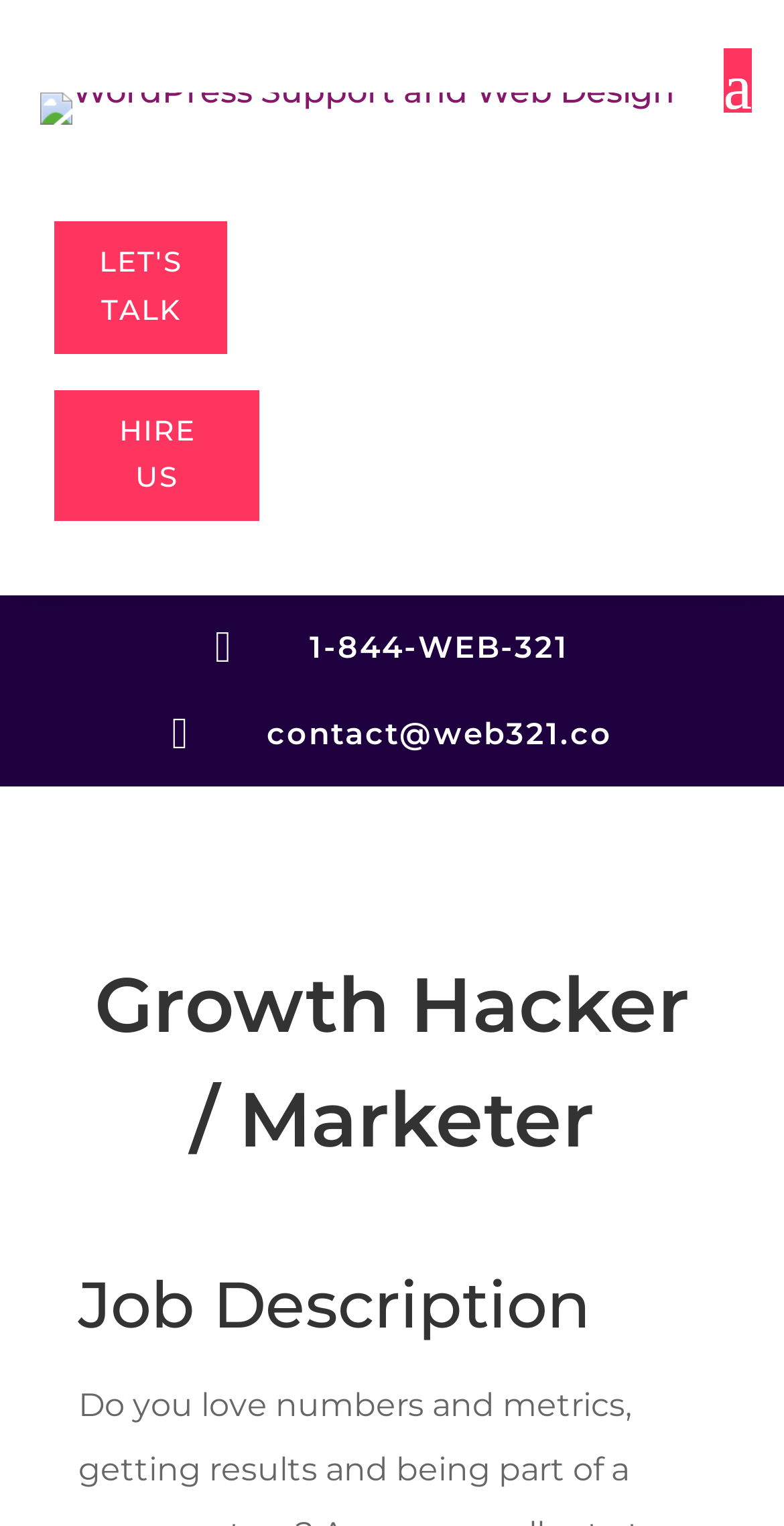Answer this question using a single word or a brief phrase:
What is the phone number on the webpage?

1-844-WEB-321